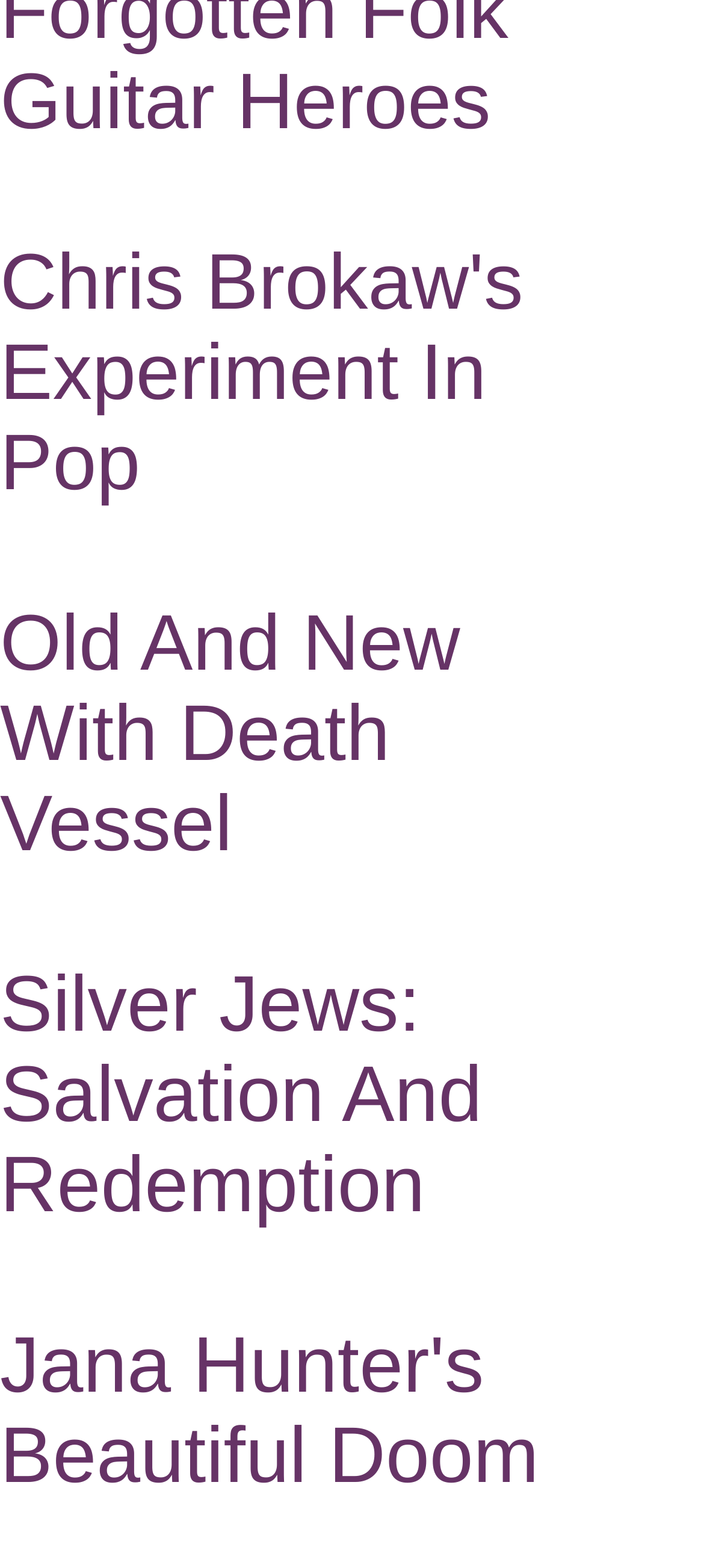For the given element description Jarboe's Many Voices, determine the bounding box coordinates of the UI element. The coordinates should follow the format (top-left x, top-left y, bottom-right x, bottom-right y) and be within the range of 0 to 1.

[0.051, 0.9, 0.449, 0.92]